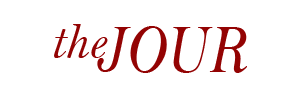Please respond to the question with a concise word or phrase:
What type of platform does the logo likely represent?

Online publication